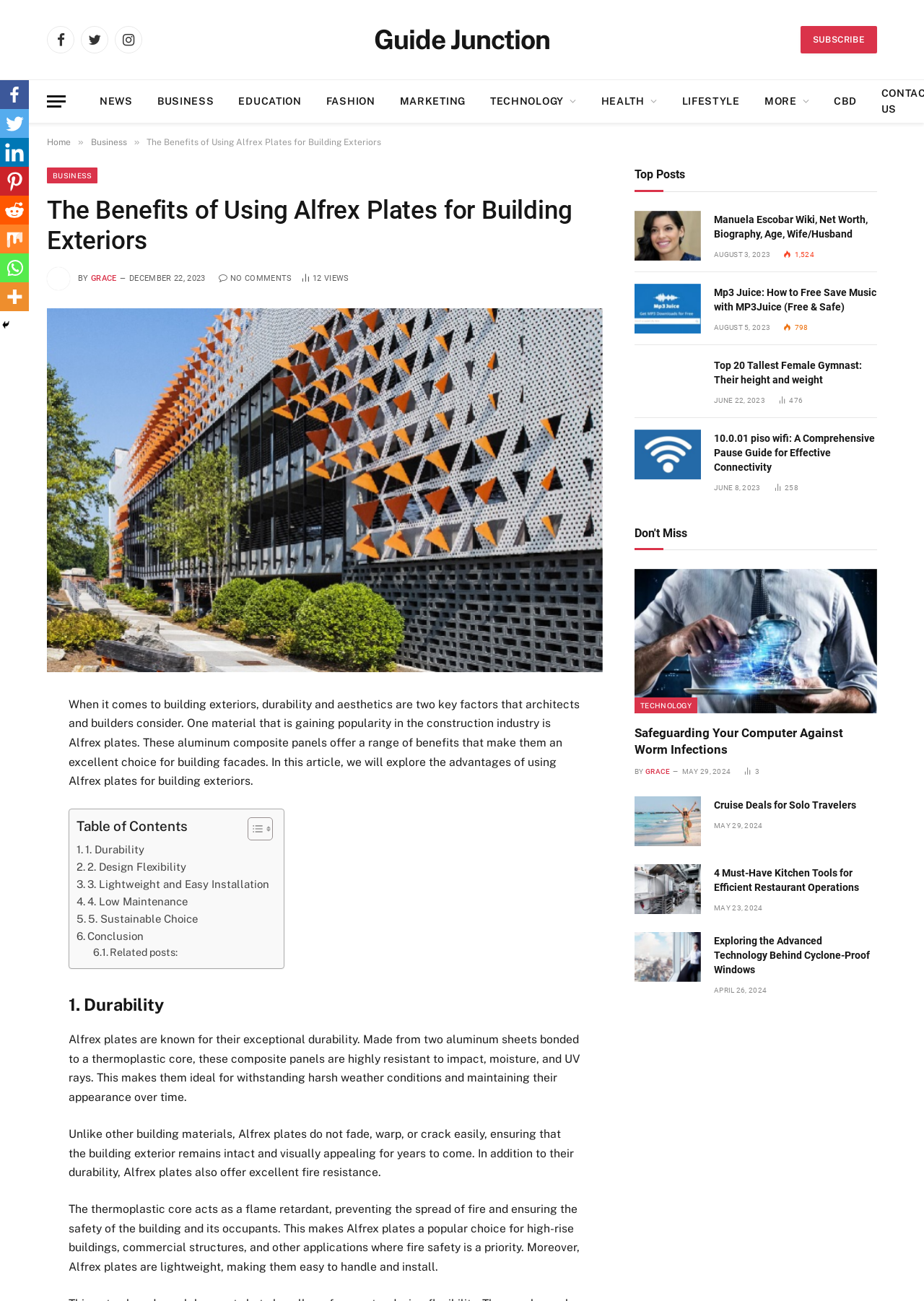Show the bounding box coordinates of the region that should be clicked to follow the instruction: "Click on the Facebook link."

[0.051, 0.02, 0.08, 0.041]